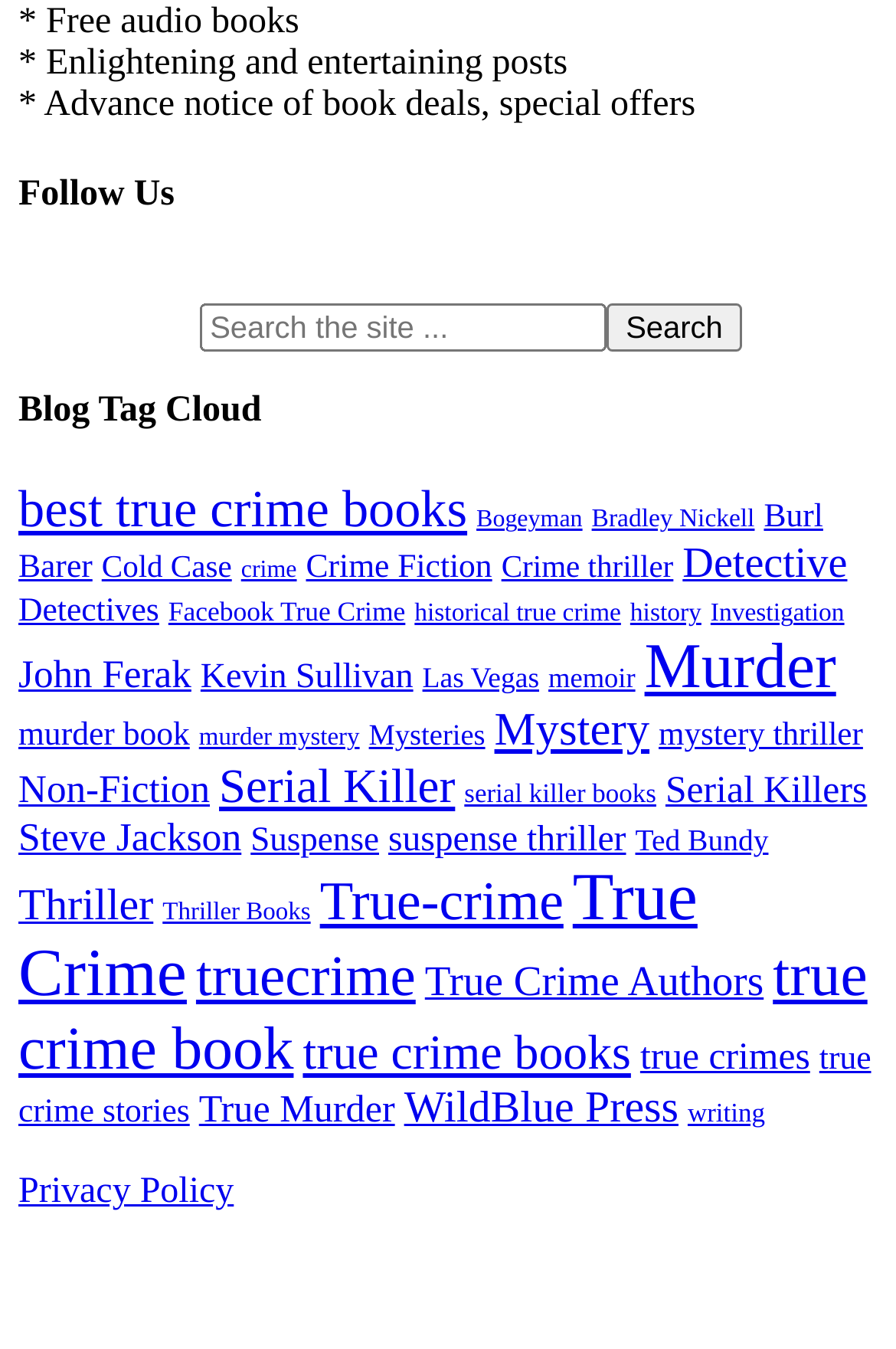Use a single word or phrase to answer this question: 
What is the purpose of the 'Follow Us' section?

To follow the website